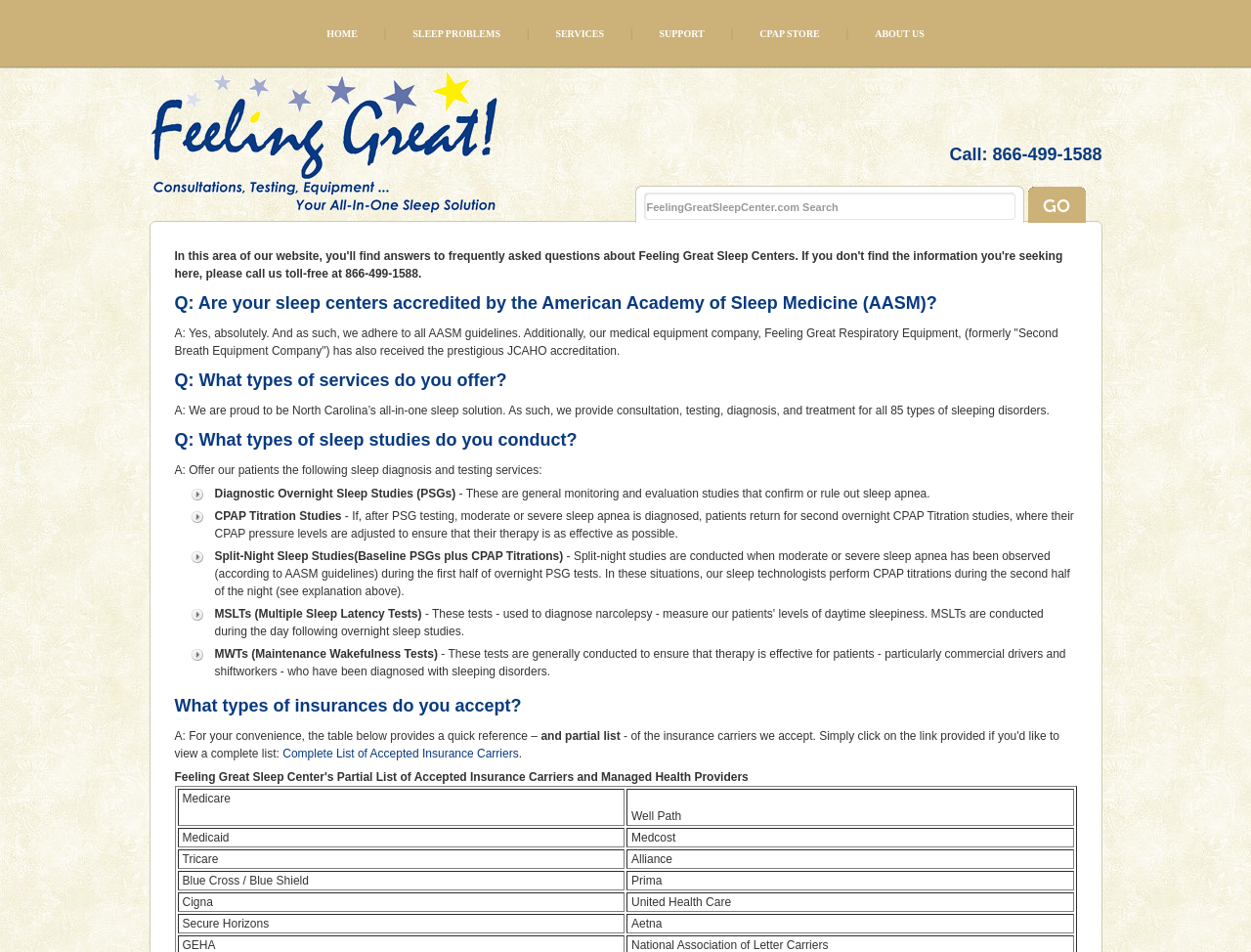Please find the bounding box coordinates of the element that must be clicked to perform the given instruction: "Search for something". The coordinates should be four float numbers from 0 to 1, i.e., [left, top, right, bottom].

[0.507, 0.195, 0.818, 0.236]